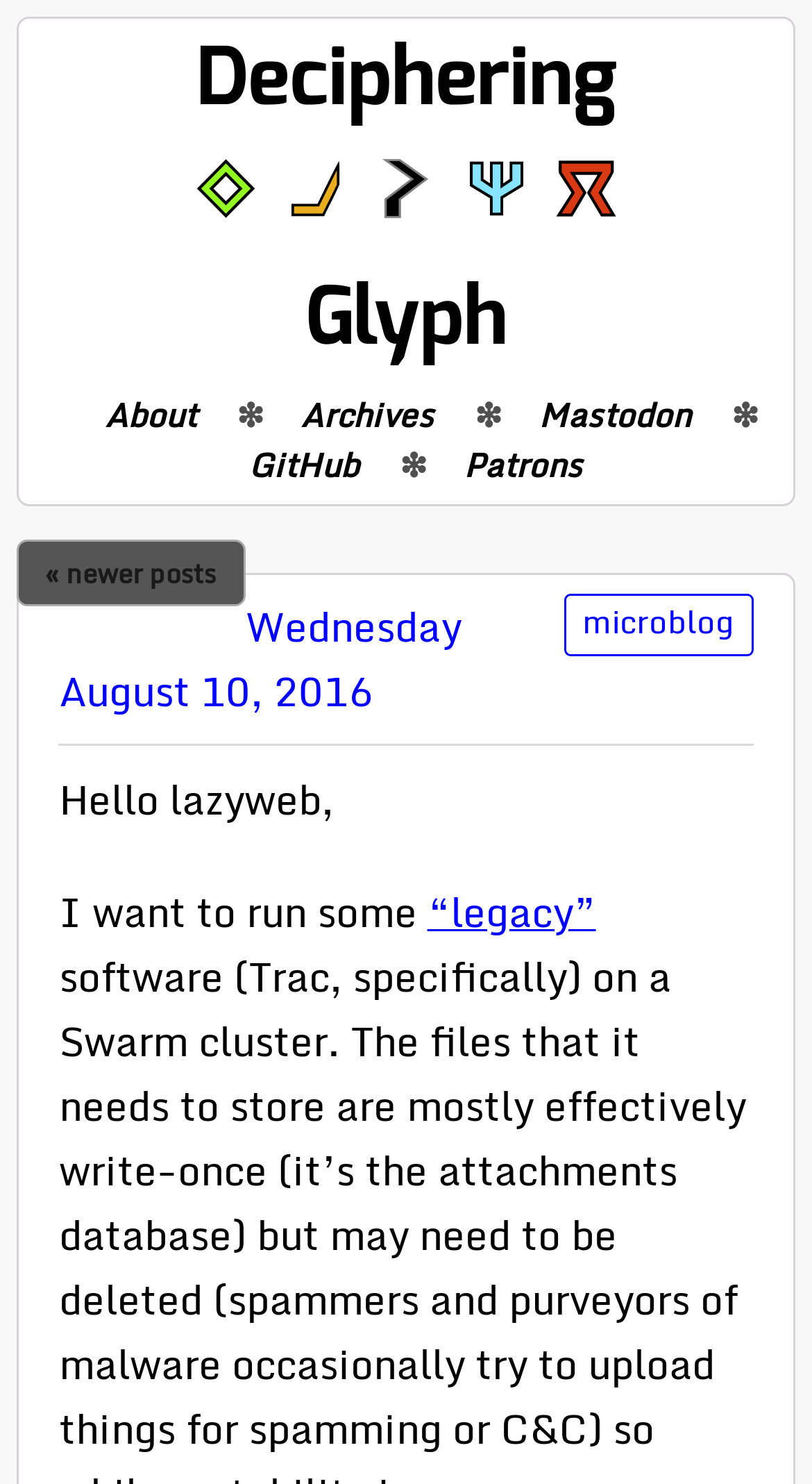Describe every aspect of the webpage in a detailed manner.

The webpage is a blog titled "Deciphering Glyph" by Glyph Lefkowitz. At the top, there is a large link with the blog's title, accompanied by five small images arranged horizontally. Below the title, there is a section with the author's name, "Glyph", displayed prominently.

To the right of the author's name, there are four links: "About ❇", "Archives ❇", "Mastodon ❇", and "GitHub ❇". These links are aligned horizontally and are positioned near the top of the page.

Below these links, there are two more links: "Patrons" and "« newer posts". The "Patrons" link is positioned to the right of the "GitHub ❇" link, while the "« newer posts" link is located near the top-left corner of the page.

Further down, there is a section with a link to a specific blog post, titled "microblog", accompanied by a date, "Wednesday August 10, 2016". Below this, there is a short blog post with three paragraphs of text. The first paragraph starts with "Hello lazyweb," and the second paragraph begins with "I want to run some". The third paragraph contains a link to the word "“legacy”".